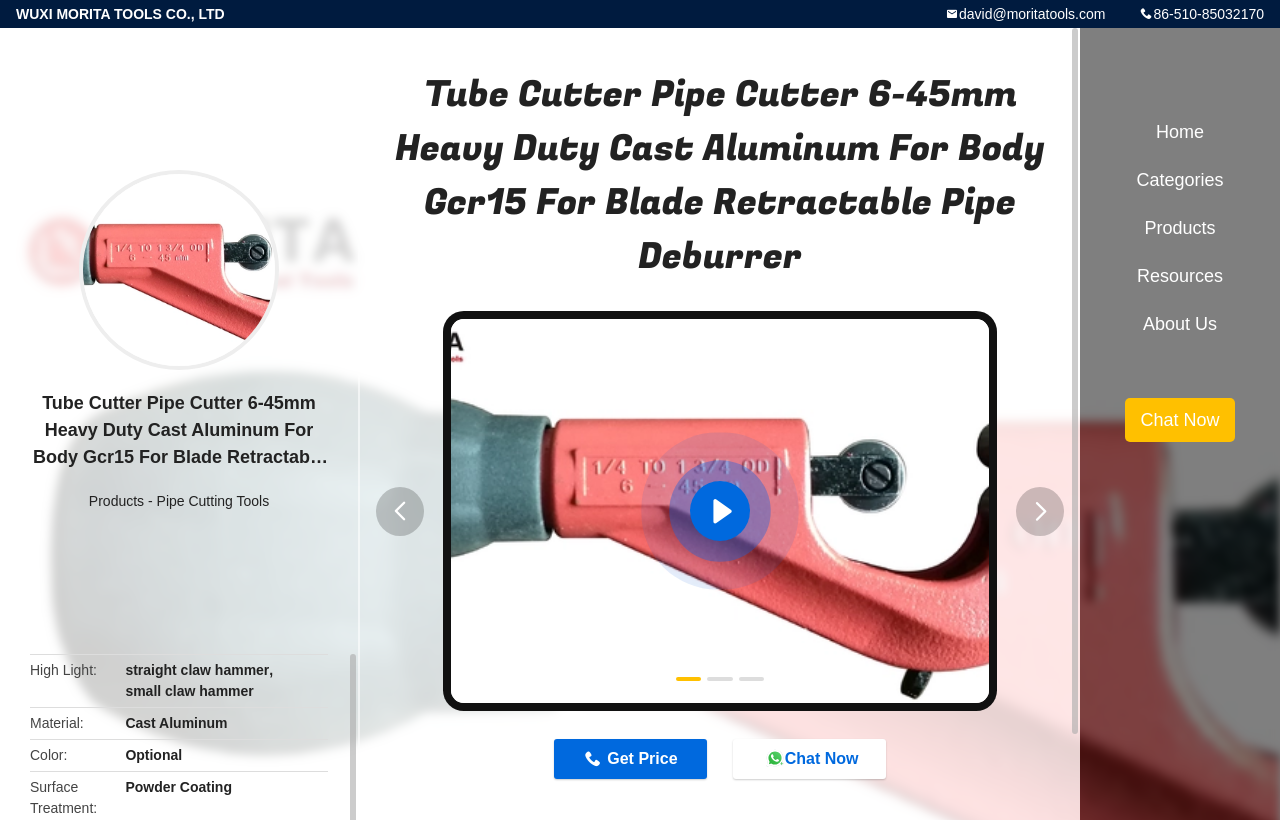Determine the bounding box coordinates for the region that must be clicked to execute the following instruction: "Go to the products page".

[0.069, 0.601, 0.113, 0.621]